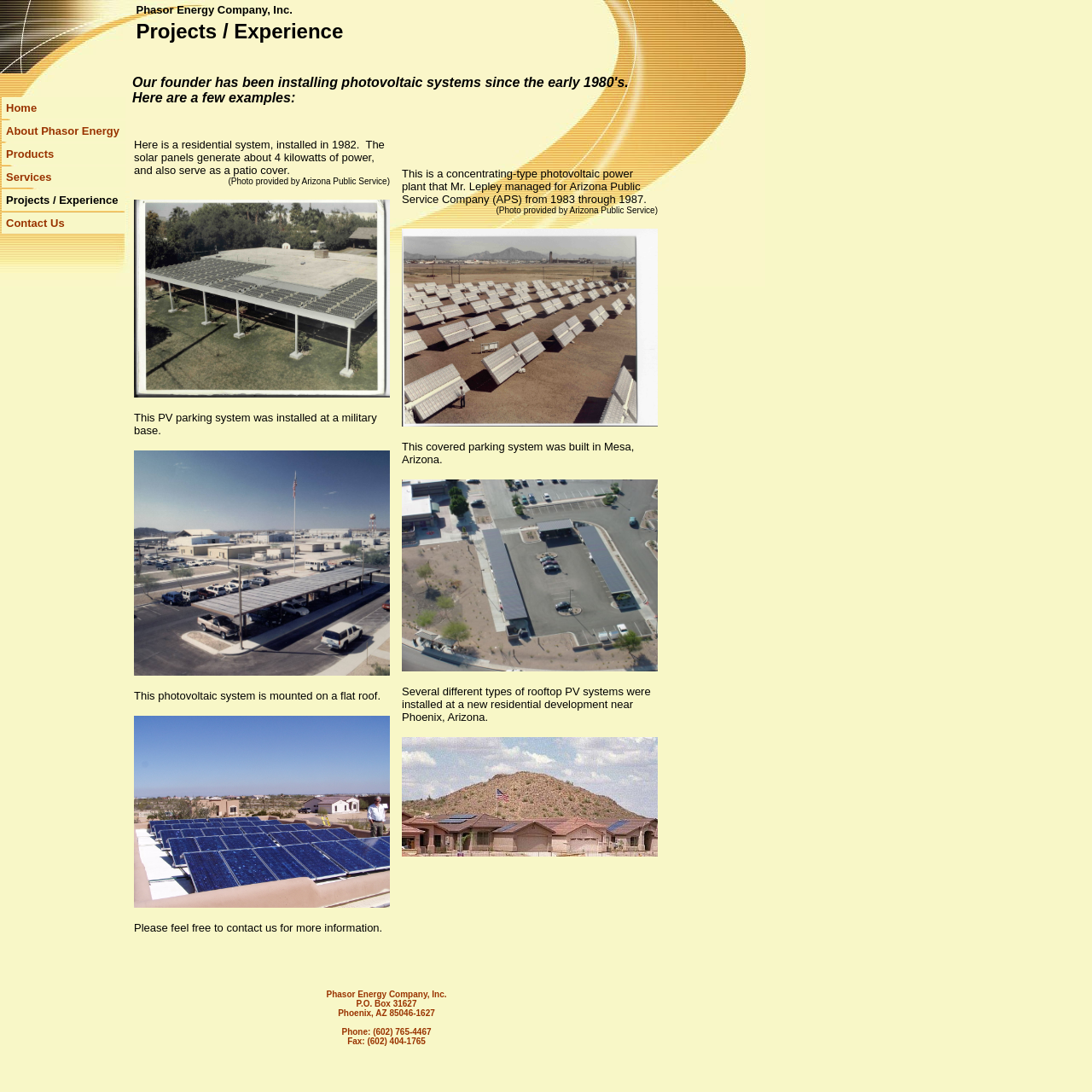Given the element description Contact Us, predict the bounding box coordinates for the UI element in the webpage screenshot. The format should be (top-left x, top-left y, bottom-right x, bottom-right y), and the values should be between 0 and 1.

[0.005, 0.197, 0.059, 0.21]